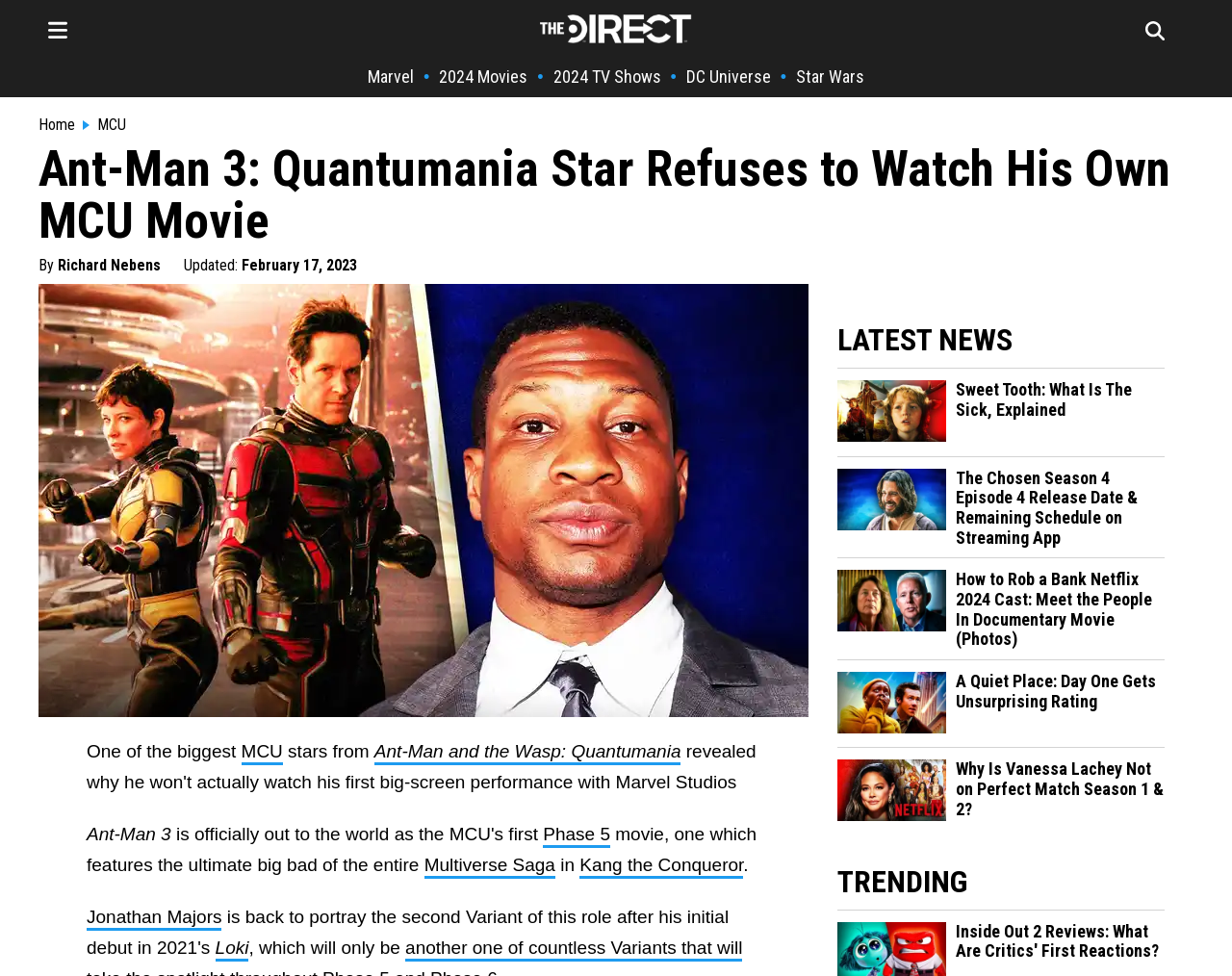What is the name of the website?
Using the image as a reference, give an elaborate response to the question.

I determined the answer by looking at the logo image with the text 'The Direct Logo' and the link text 'The Direct Homepage'.